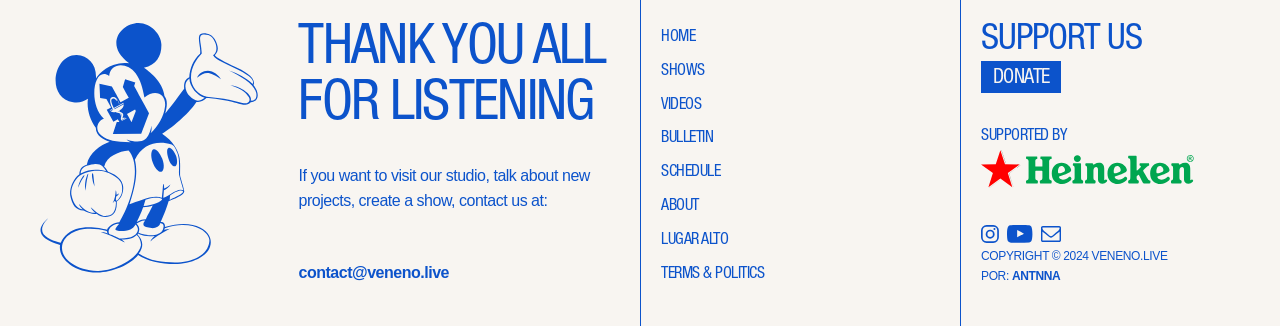Find and specify the bounding box coordinates that correspond to the clickable region for the instruction: "visit the home page".

[0.516, 0.013, 0.543, 0.062]